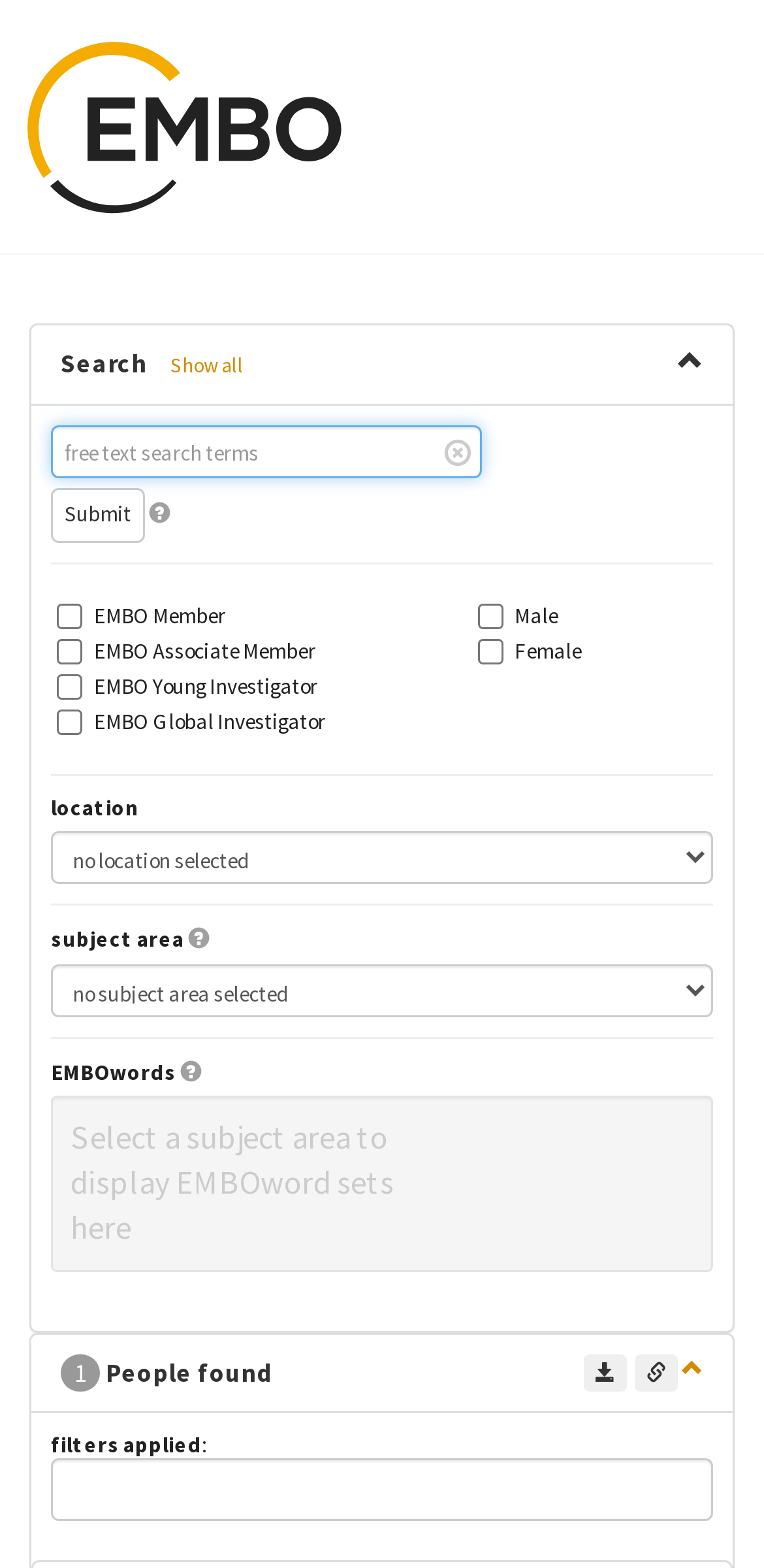Write a detailed summary of the webpage, including text, images, and layout.

The webpage is a search page for finding people in the EMBO Communities. At the top left, there is an EMBO logo image. Below the logo, there is a heading that says "Search" with a "Show all" link next to it. 

To the right of the heading, there is a search bar with a "Free text search" label and a submit button. There is also a button with a magnifying glass icon next to the submit button. 

Below the search bar, there is a horizontal separator line. Underneath the separator, there is another search section with multiple checkboxes for filtering search results by membership types, gender, and other criteria. 

Further down, there are dropdown menus for selecting location and subject area. There is also a section for EMBOwords with a button to display EMBOword sets. 

At the bottom of the page, there is a section for downloading and saving search results, with two buttons: one for downloading the result set as a CSV file and another for creating a permanent link to the result set. 

Next to the download section, there is a heading that says "1 People found", indicating that the search has returned one result. Below this heading, there is a section that displays the filters applied to the search results.